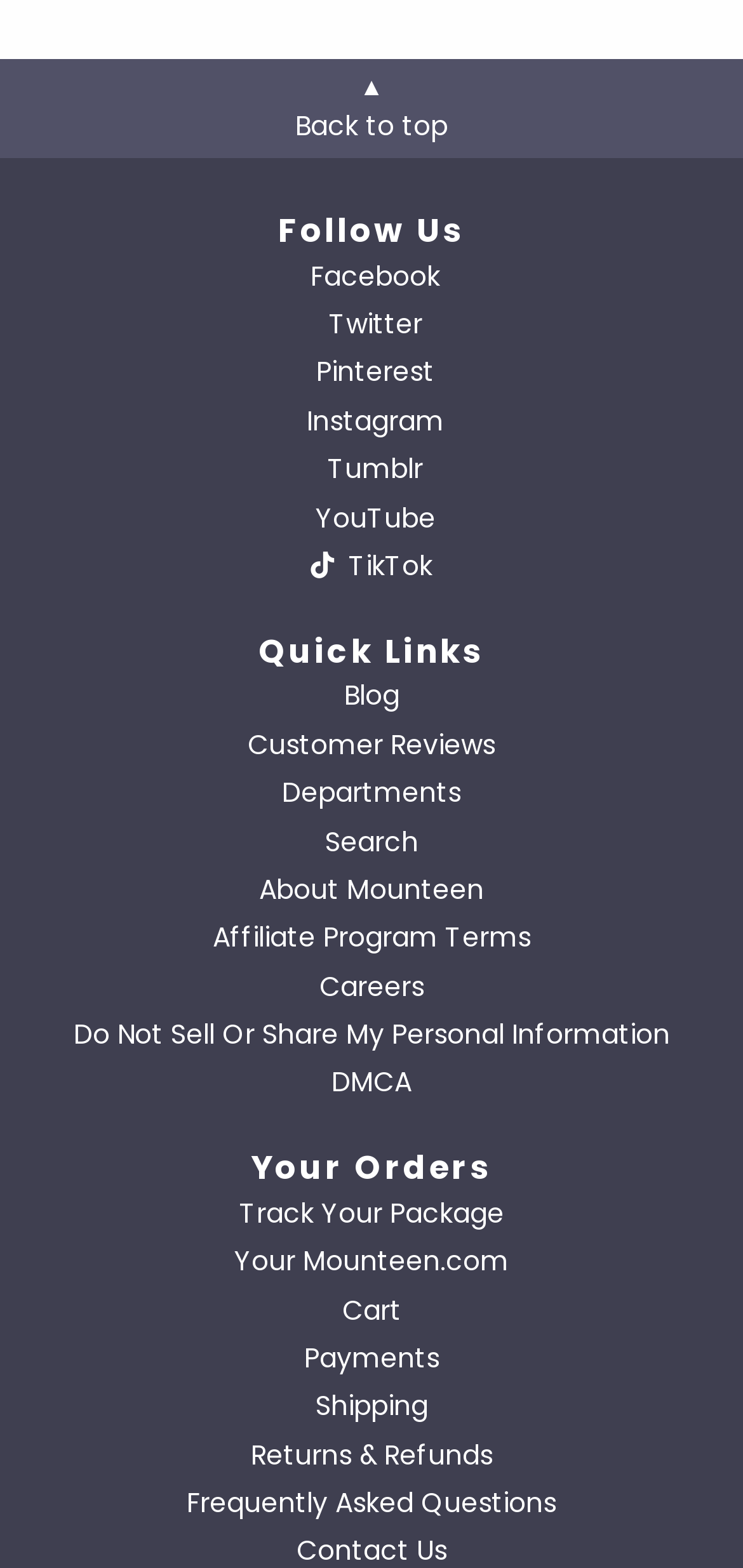Locate the coordinates of the bounding box for the clickable region that fulfills this instruction: "View your orders".

[0.338, 0.73, 0.662, 0.759]